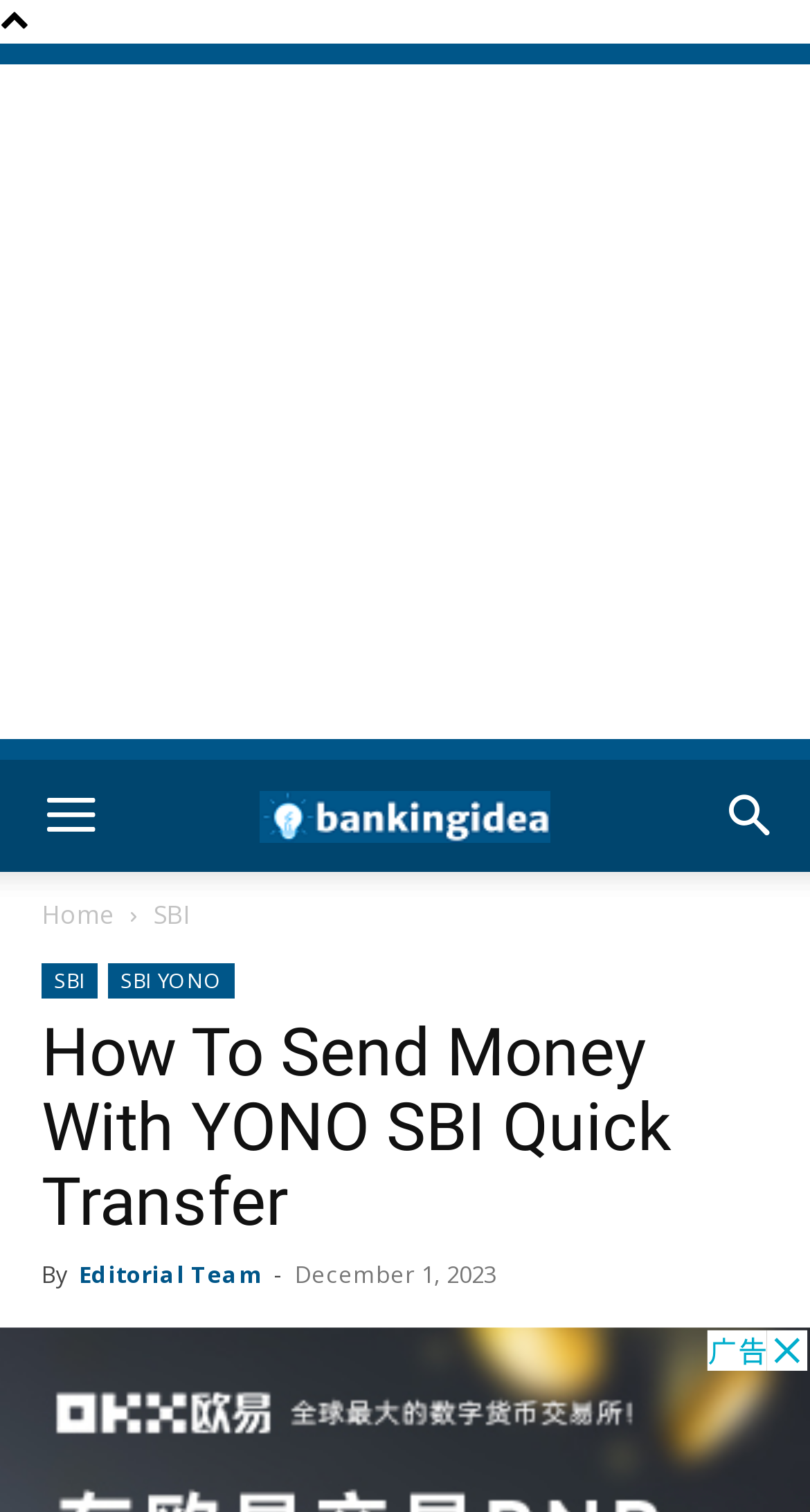Based on the image, please elaborate on the answer to the following question:
How many links are under the 'SBI' category?

I found the answer by looking at the links under the 'SBI' category, which are 'SBI' and 'SBI YONO', indicating that there are 2 links under this category.